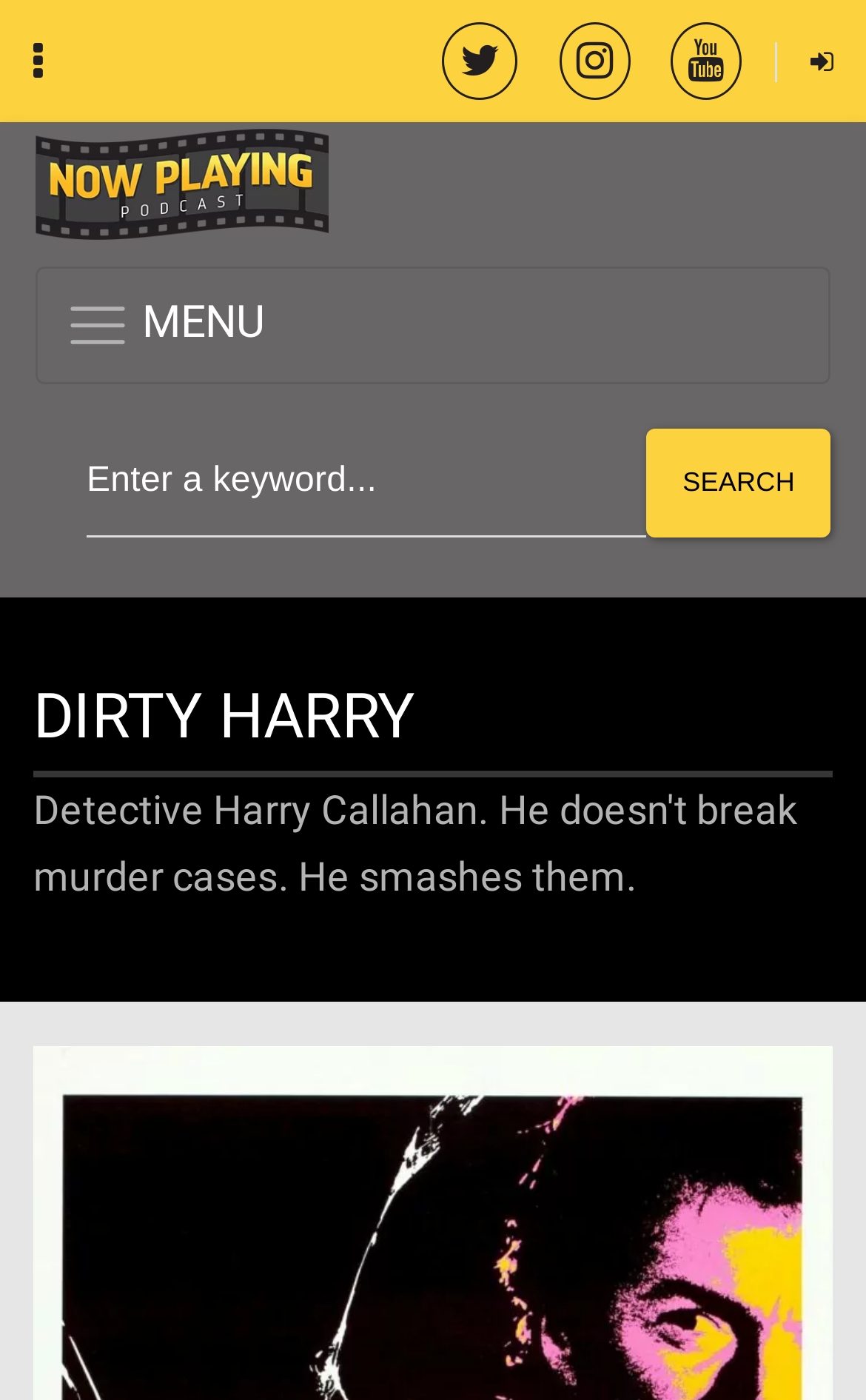Using the description "Stay in Touch", locate and provide the bounding box of the UI element.

None